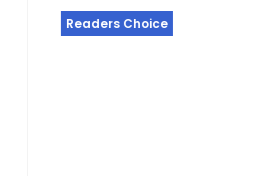Thoroughly describe the content and context of the image.

The image features a prominently displayed banner labeled "Readers Choice," suggesting a section dedicated to popular or highly recommended content. The banner likely highlights articles or posts that have been well-received or favored by the audience, guiding readers to explore trending topics or standout contributions. Its strategic placement within the webpage draws attention, inviting users to engage with curated selections that resonate with other readers. The bold design emphasizes the importance of these highlighted works, enhancing user experience by spotlighting content that may be of significant interest.